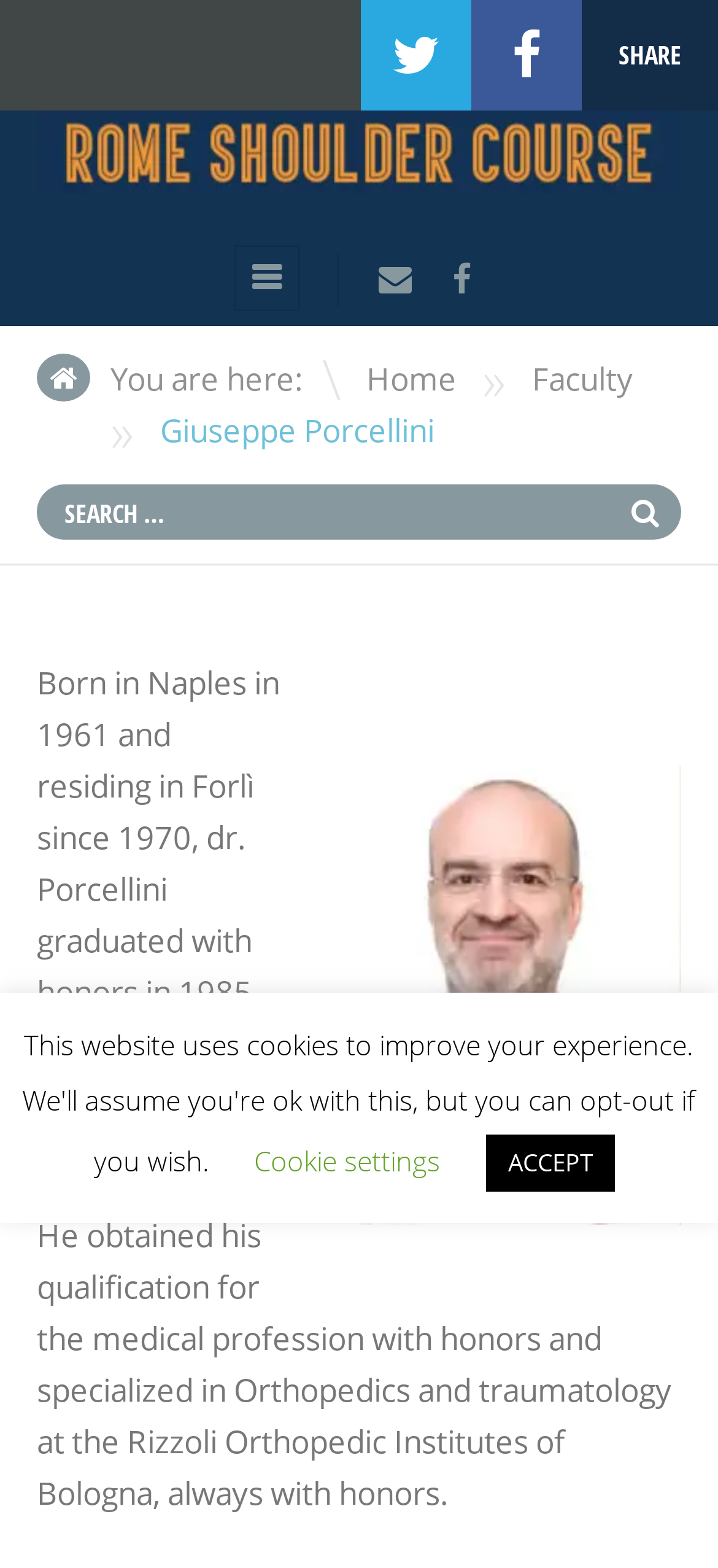Where did Dr. Porcellini graduate from?
Provide a detailed and extensive answer to the question.

According to the webpage, Dr. Porcellini graduated with honors in 1985 from the University of Bologna.